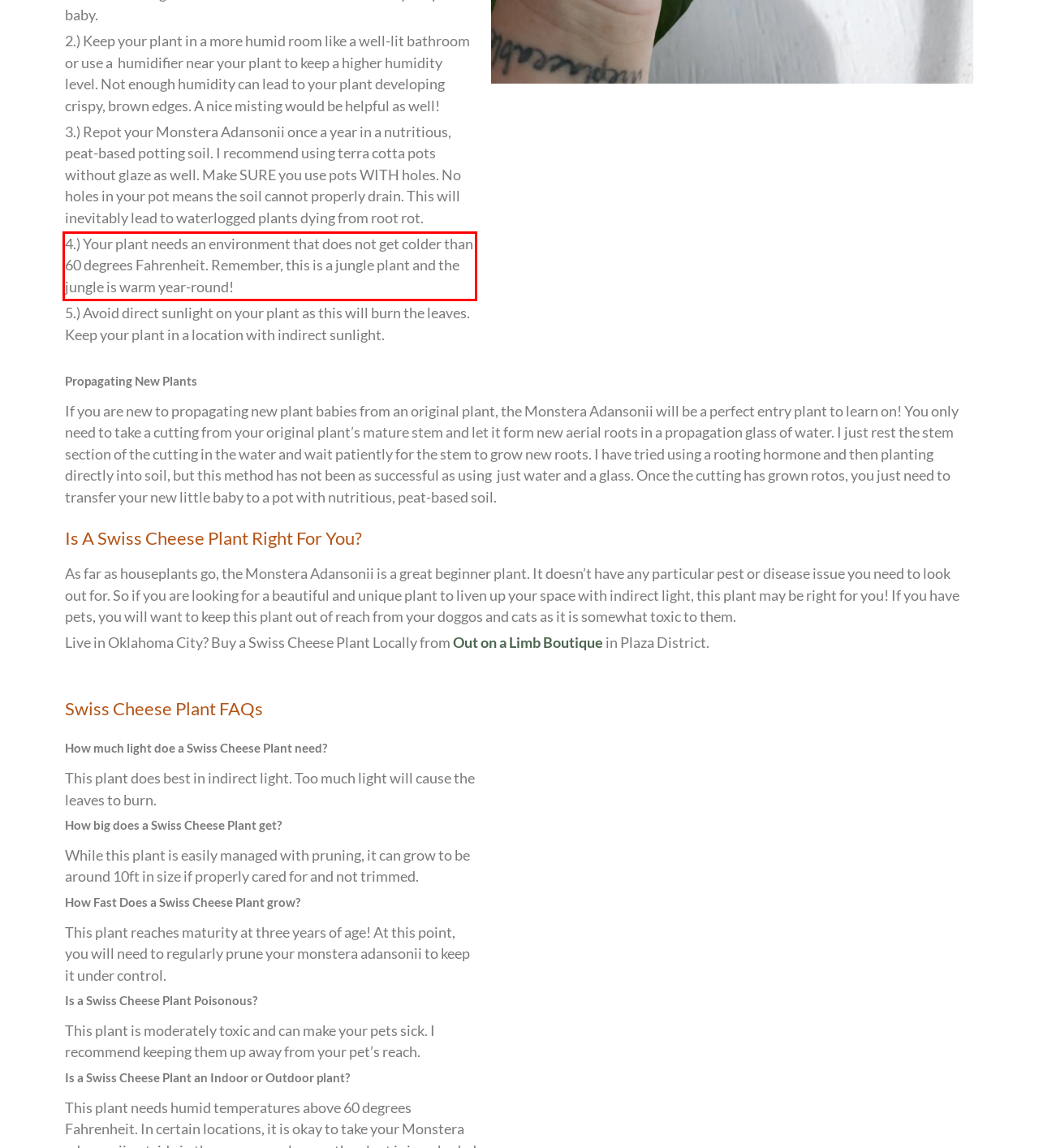You are provided with a webpage screenshot that includes a red rectangle bounding box. Extract the text content from within the bounding box using OCR.

4.) Your plant needs an environment that does not get colder than 60 degrees Fahrenheit. Remember, this is a jungle plant and the jungle is warm year-round!